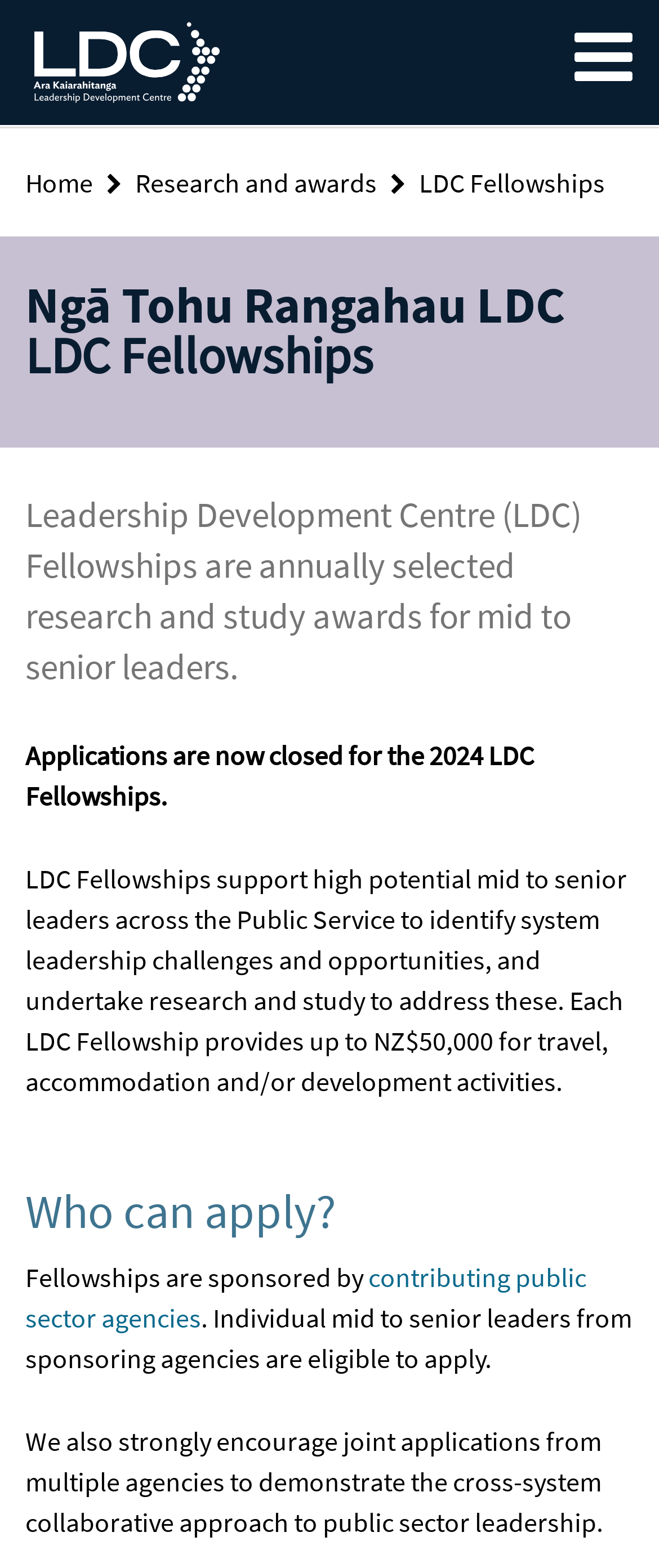Determine the heading of the webpage and extract its text content.

Ngā Tohu Rangahau LDC